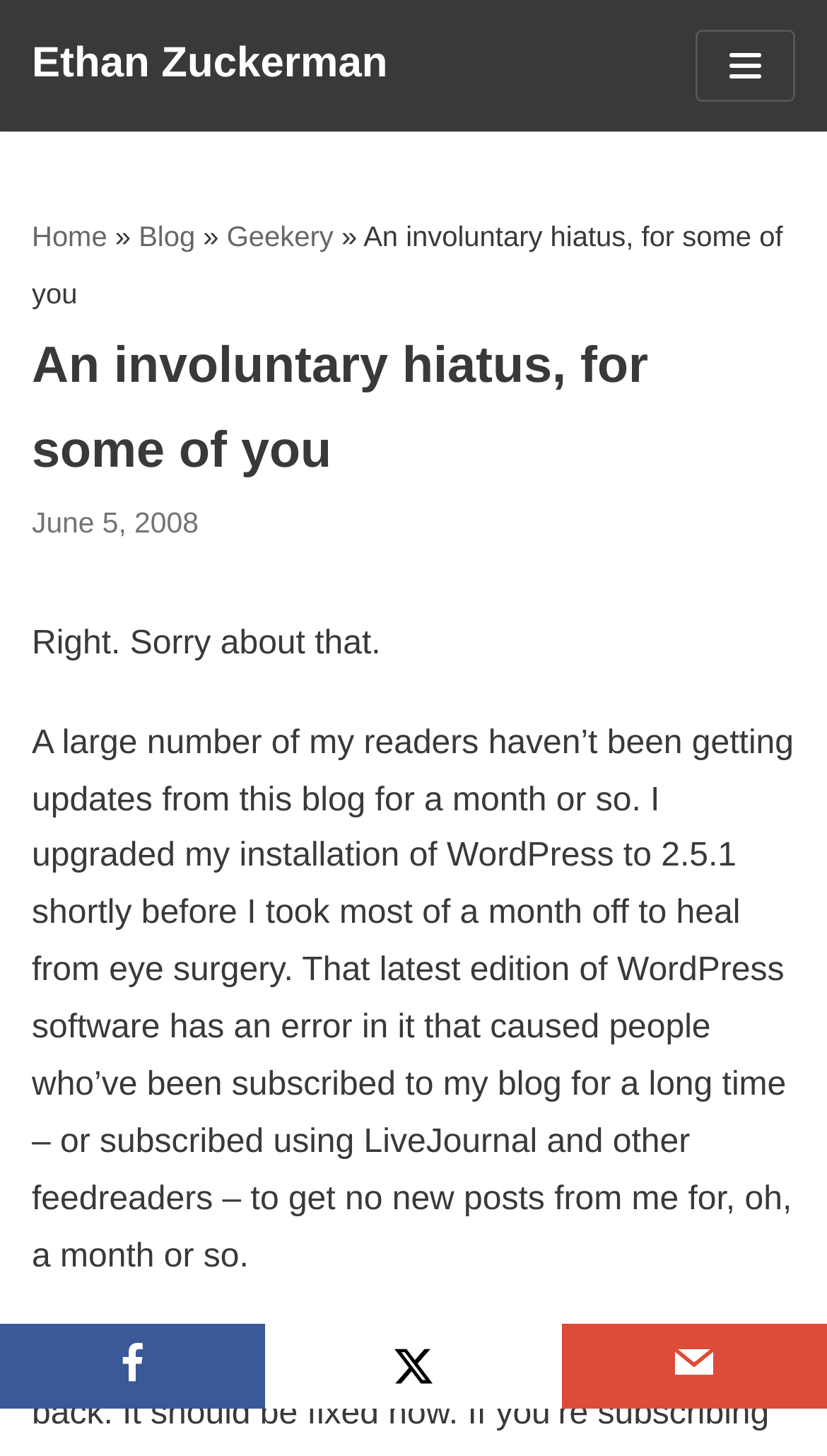Kindly determine the bounding box coordinates for the clickable area to achieve the given instruction: "Visit the Blog page".

[0.168, 0.152, 0.236, 0.173]